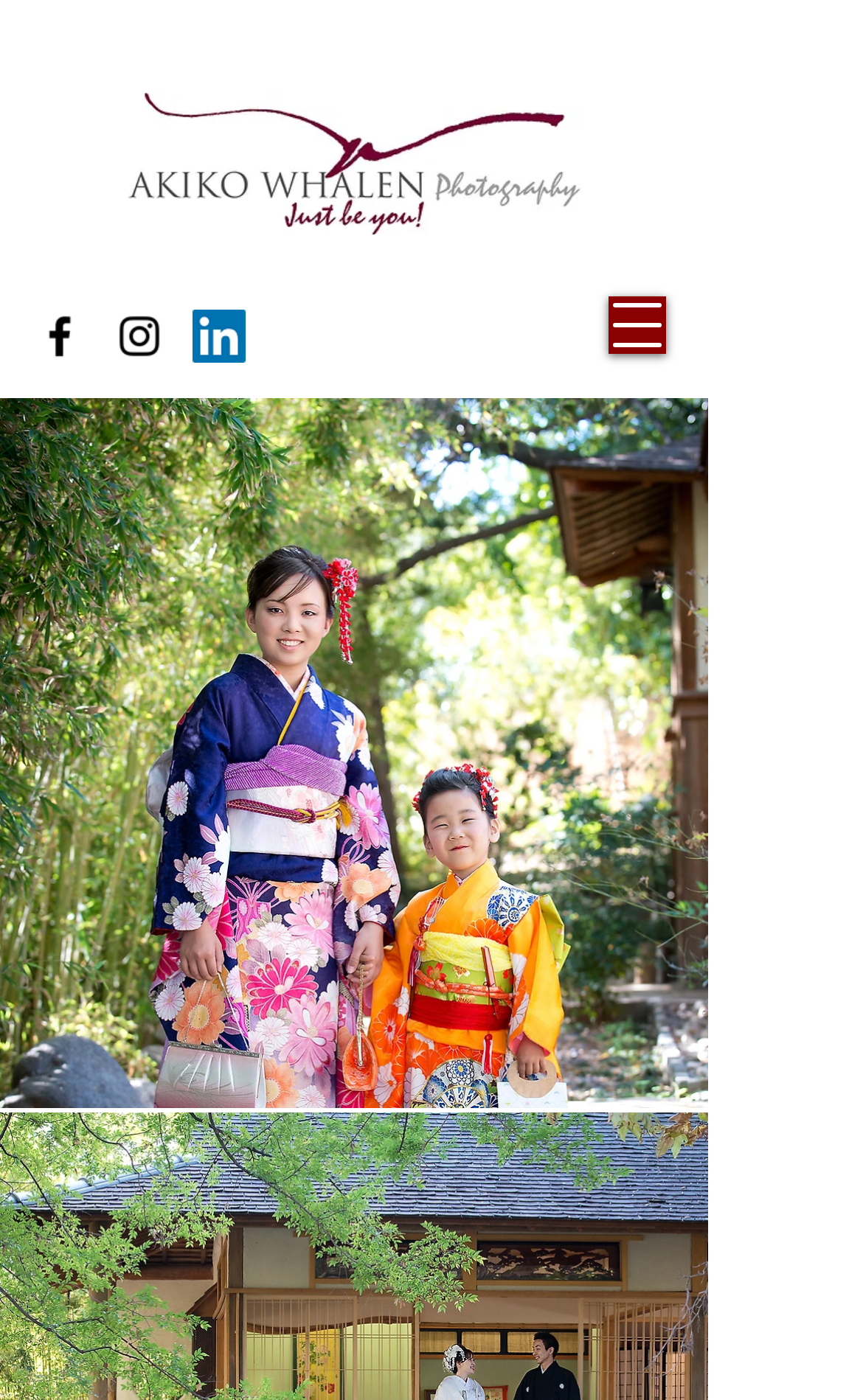What is the theme of the image at the bottom of the webpage?
Provide a detailed and extensive answer to the question.

The image at the bottom of the webpage has the text 'Shichigosan, Sevenfivethree, Shichigosanphotography', which suggests that the theme of the image is Shichigosan photography.